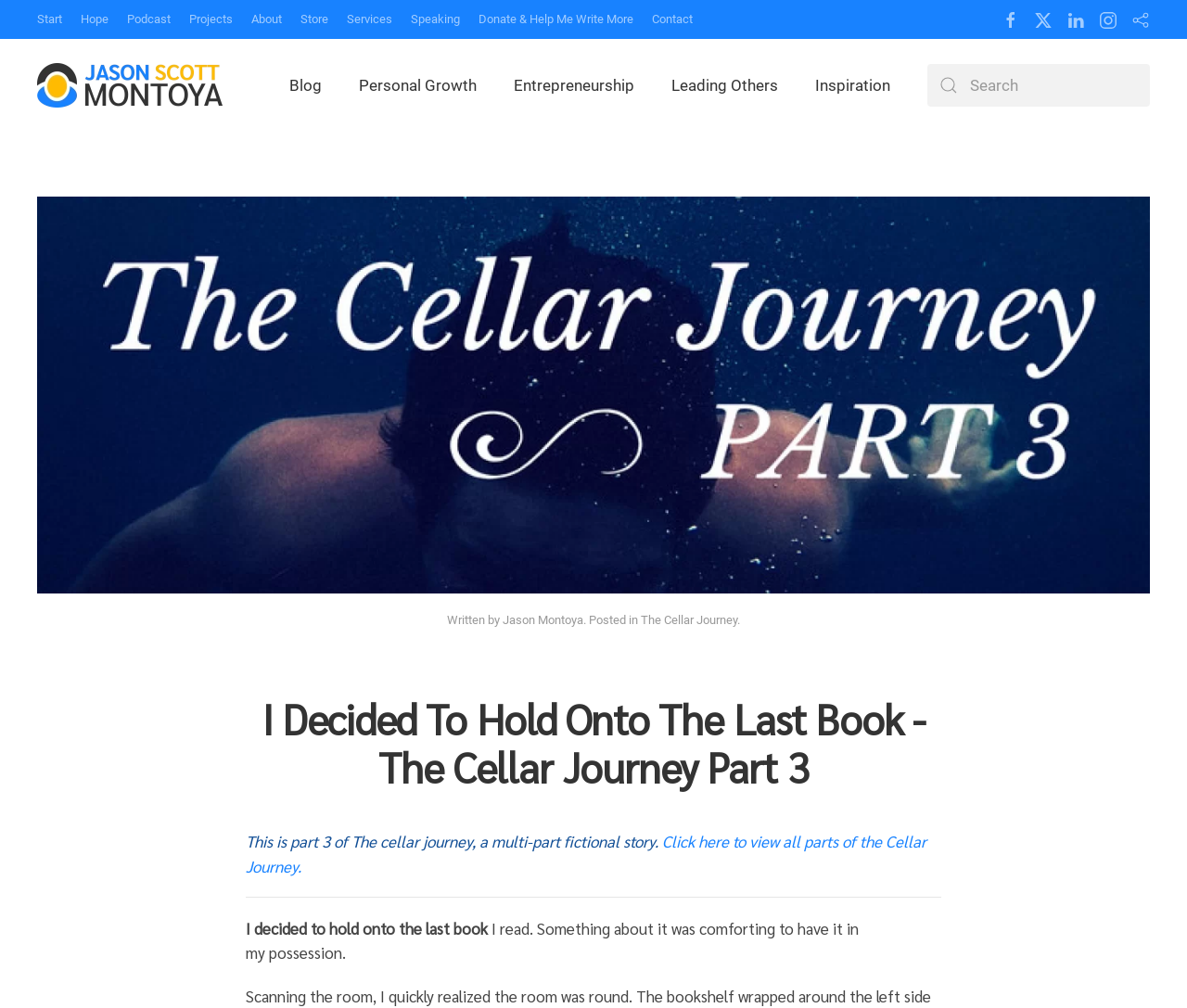Please find the bounding box coordinates of the element that needs to be clicked to perform the following instruction: "Click on the 'Donate & Help Me Write More' link". The bounding box coordinates should be four float numbers between 0 and 1, represented as [left, top, right, bottom].

[0.403, 0.01, 0.534, 0.028]